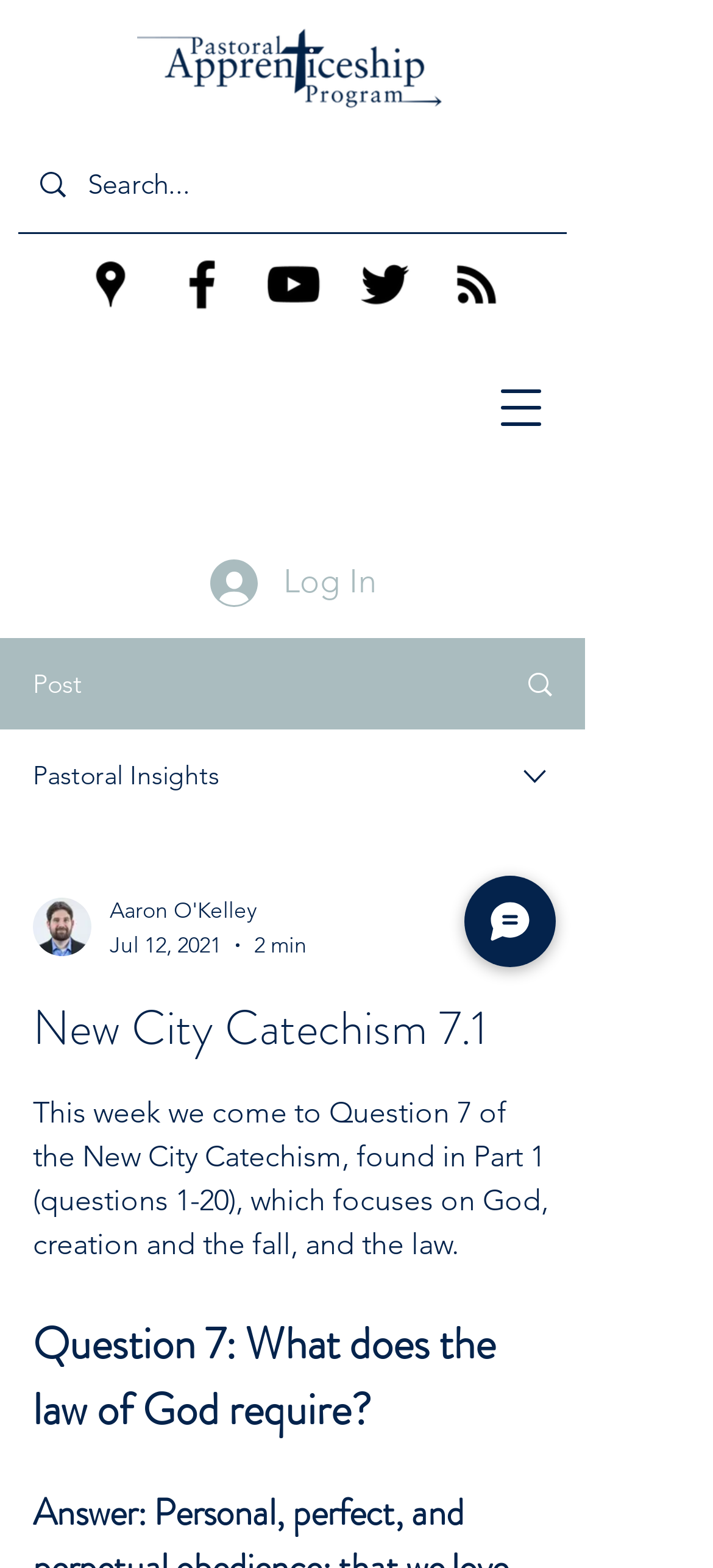Provide a thorough and detailed response to the question by examining the image: 
What is the topic of Question 7?

I found the answer by reading the heading 'Question 7: What does the law of God require?' which clearly states the topic of Question 7.